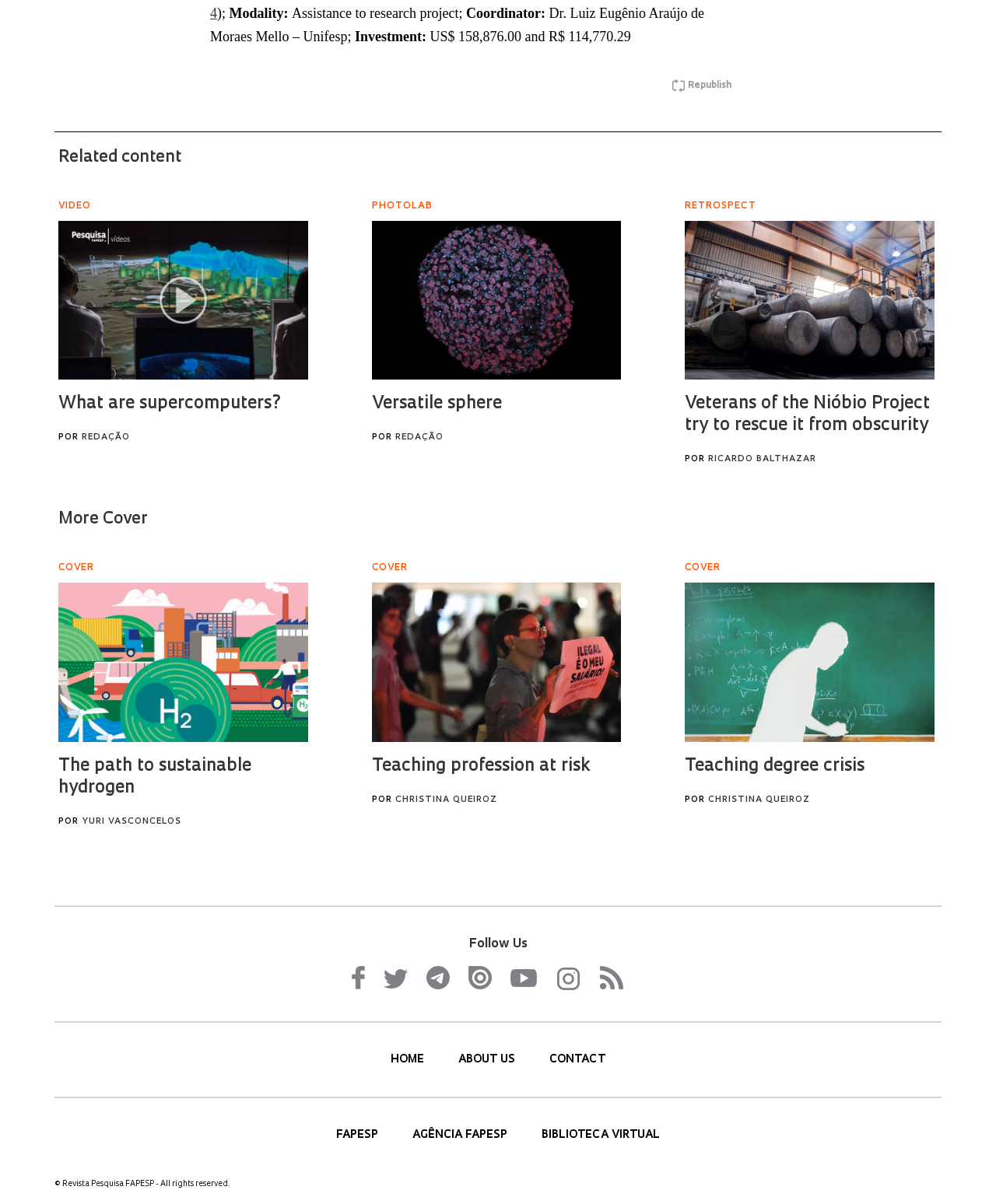Using the information from the screenshot, answer the following question thoroughly:
What is the total investment in the research project?

The answer can be found in the text 'Investment: US$ 158,876.00 and R$ 114,770.29' which is located at the top of the webpage, indicating the total investment in the research project.